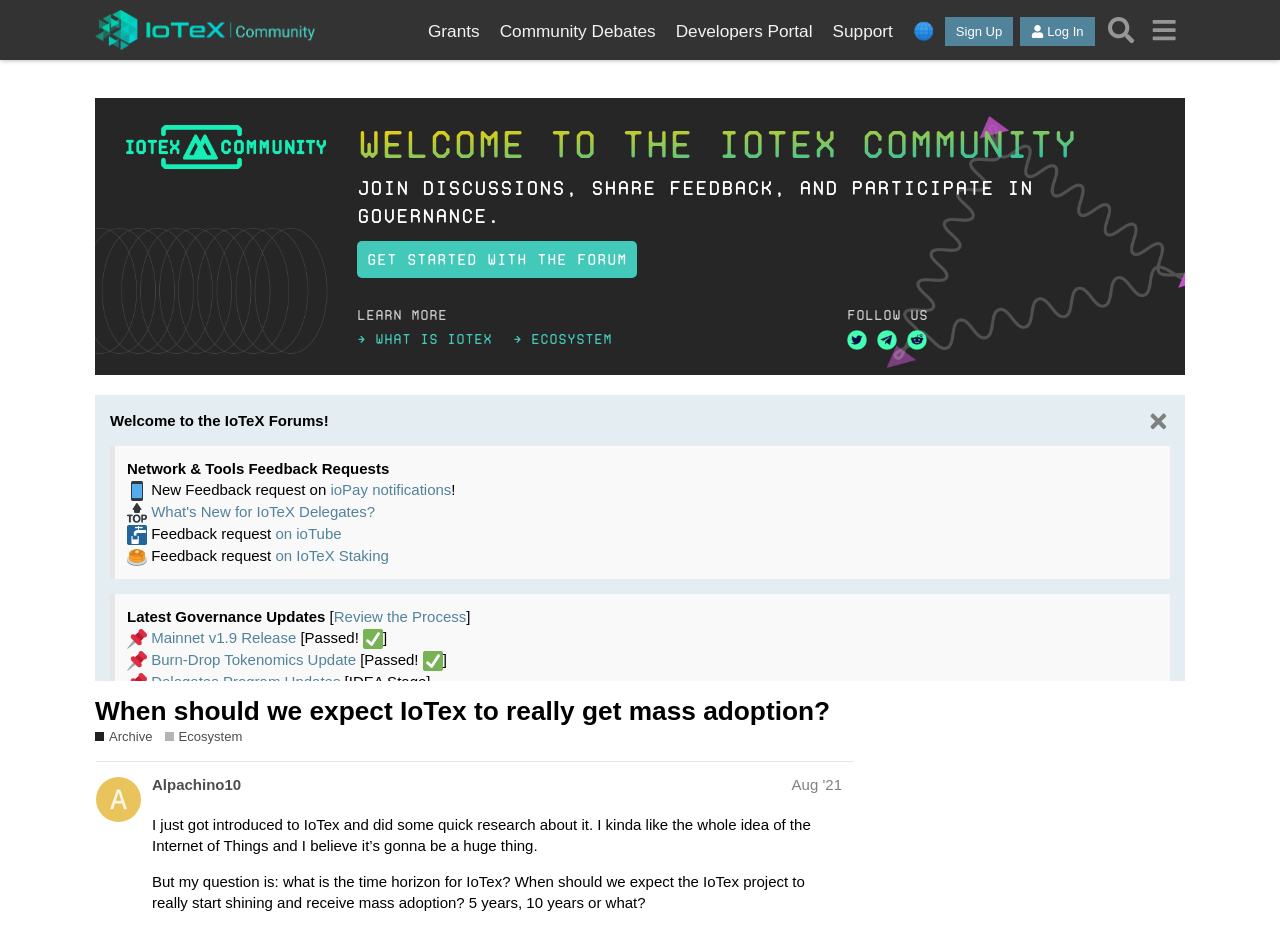Construct a comprehensive caption that outlines the webpage's structure and content.

This webpage is a community forum for IoTeX, a platform focused on the Internet of Things (IoT). At the top, there is a header section with a logo and several links, including "Grants", "Community Debates", "Developers Portal", "Support", and a language selection option. On the right side of the header, there are buttons to "Sign Up" and "Log In". 

Below the header, there is a welcome message that reads "Welcome to the IoTeX Community" and an invitation to join discussions, share feedback, and participate in governance. There is a "GET STARTED WITH THE FORUM" link and a "Learn More" button. 

The main content of the page is divided into three sections. The first section features a series of blockquotes with different topics, including "Network & Tools Feedback Requests", "Latest Governance Updates", and "Latest news". Each blockquote contains a brief description, links, and icons. 

The second section appears to be a discussion thread, with a heading that asks "When should we expect IoTex to really get mass adoption?" and a link to the same topic. Below the heading, there is a link to the "Archive" section, which hosts historical categories and discussions. 

The third section provides an overview of the core areas of the Forum and key external platforms, including "Governance Proposals", "Community Debates", "Network & Products Threads", and others. There are also links to "Halo Grants", "Support Links", and "Miscellaneous Section", among others.